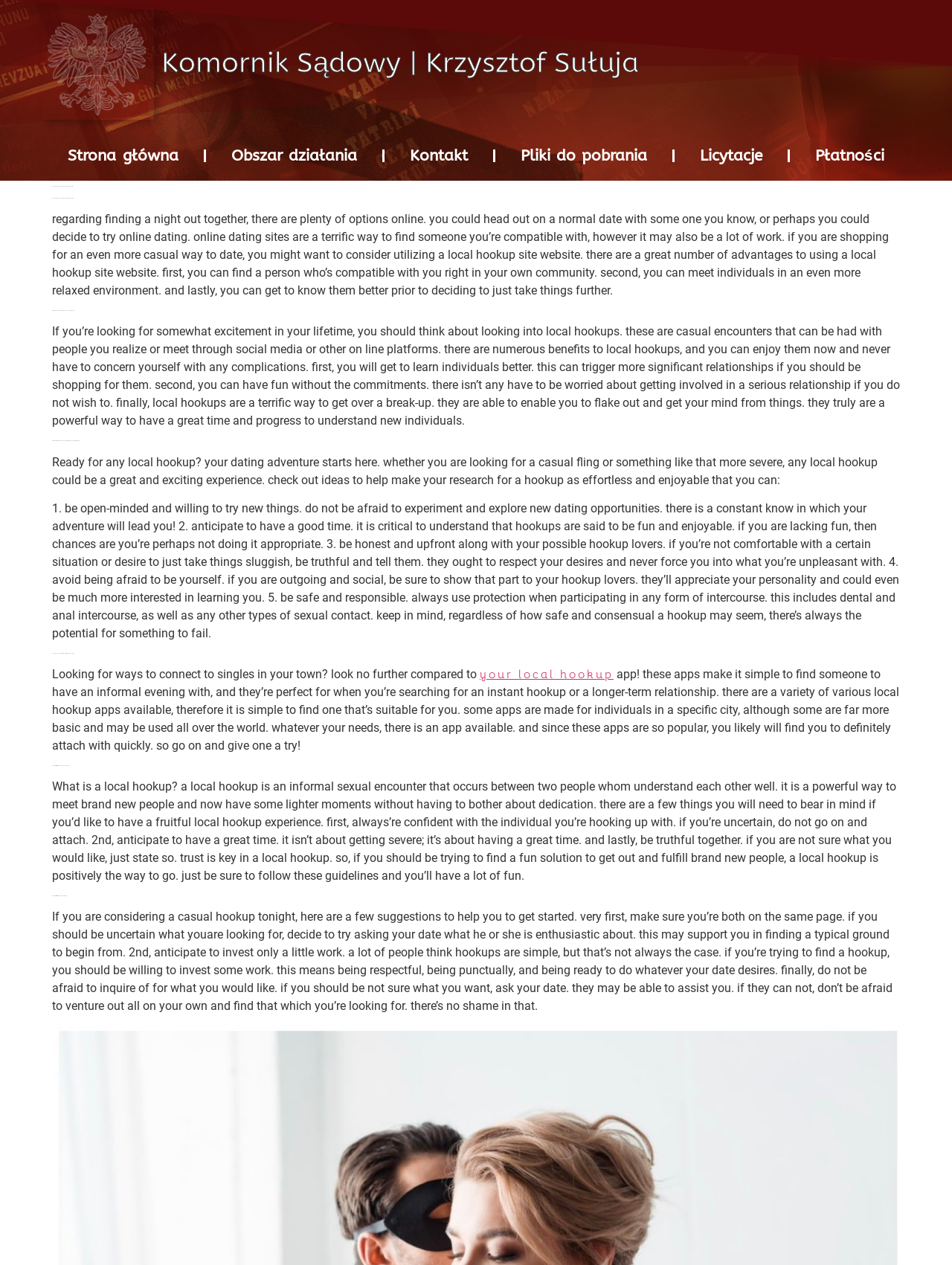Use a single word or phrase to answer the question: How many benefits of local hookups are mentioned?

Three